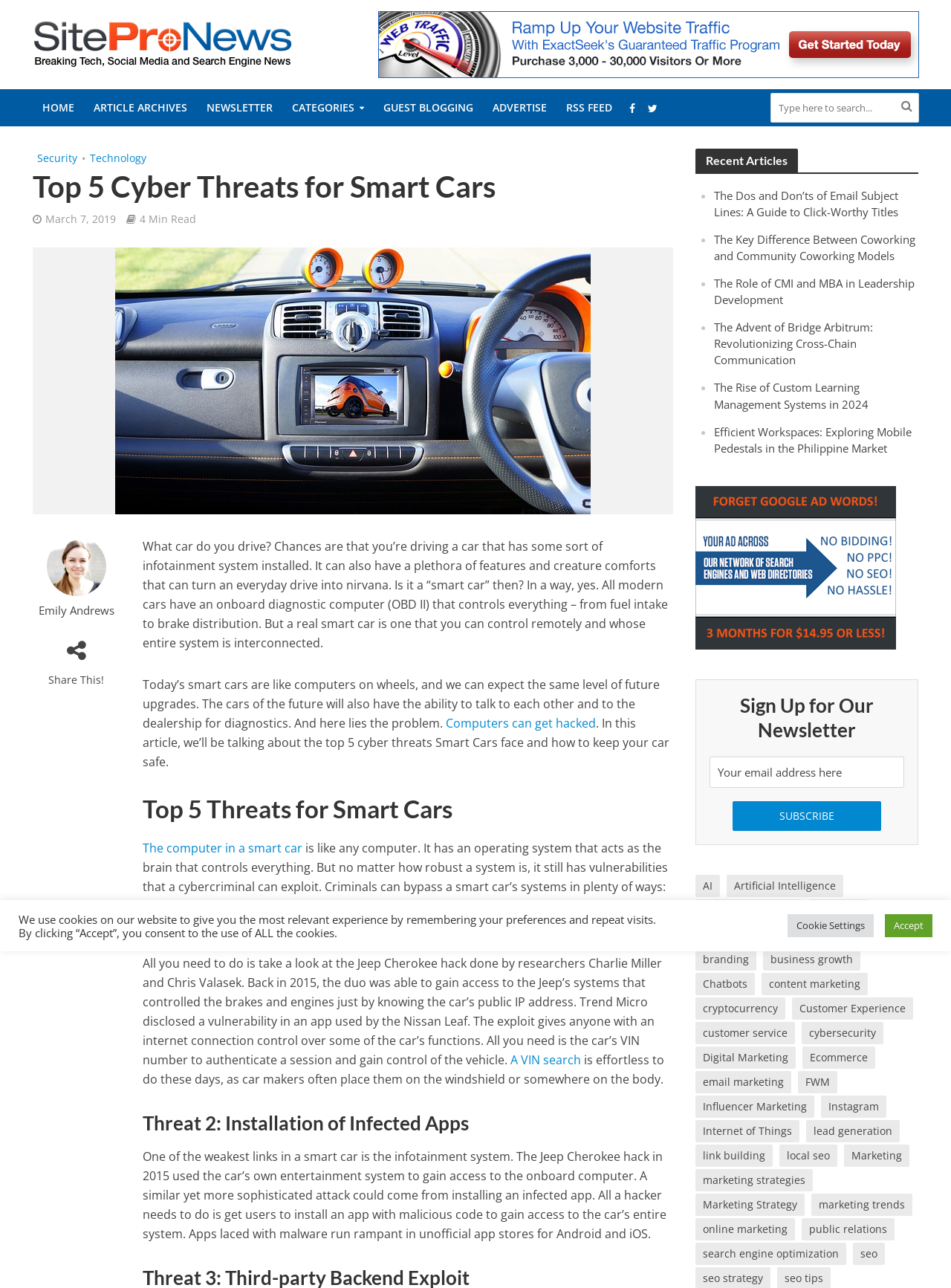Pinpoint the bounding box coordinates of the element to be clicked to execute the instruction: "Search for something".

[0.81, 0.072, 0.966, 0.095]